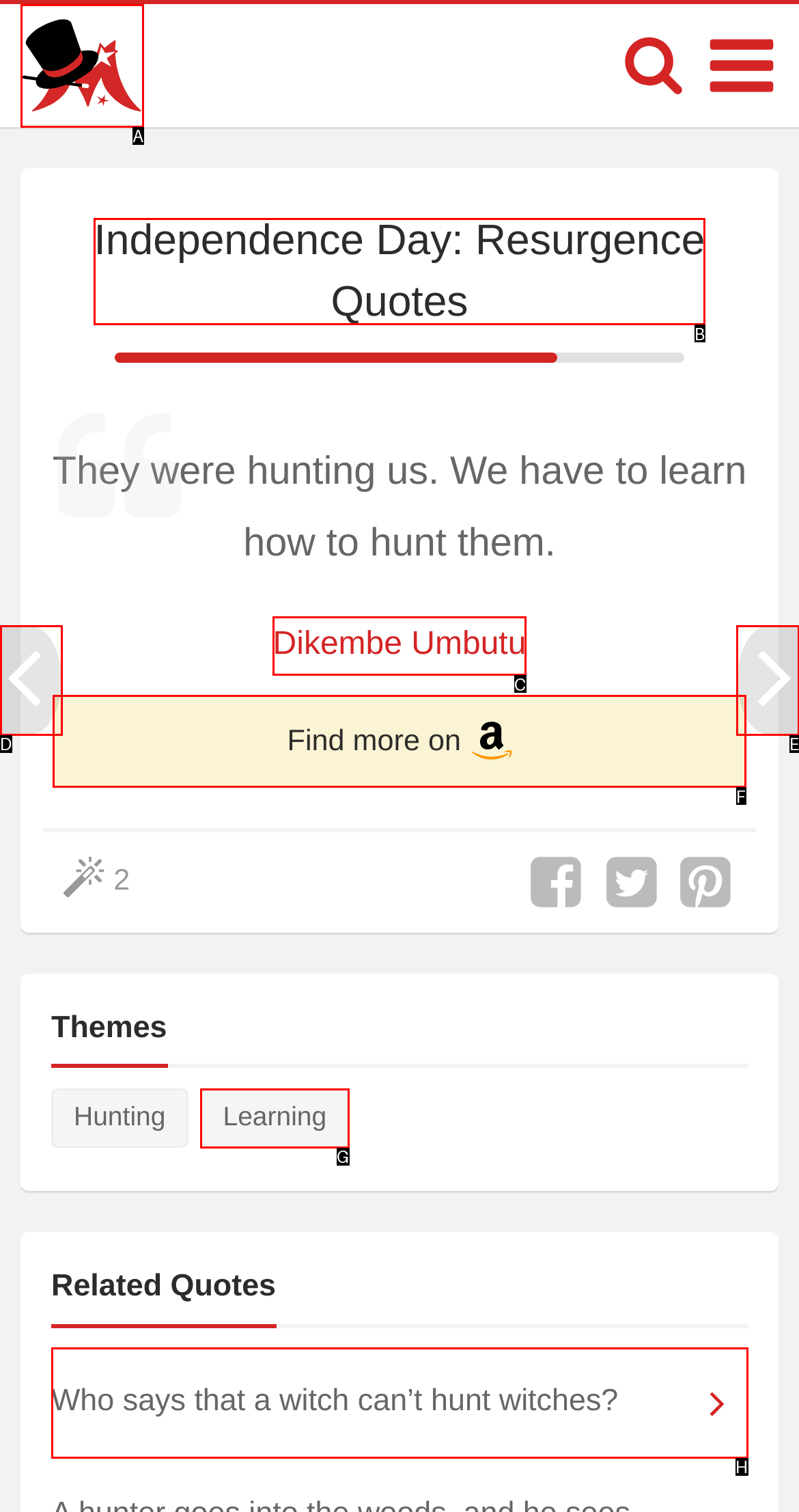Tell me which one HTML element best matches the description: Independence Day: Resurgence Quotes Answer with the option's letter from the given choices directly.

B